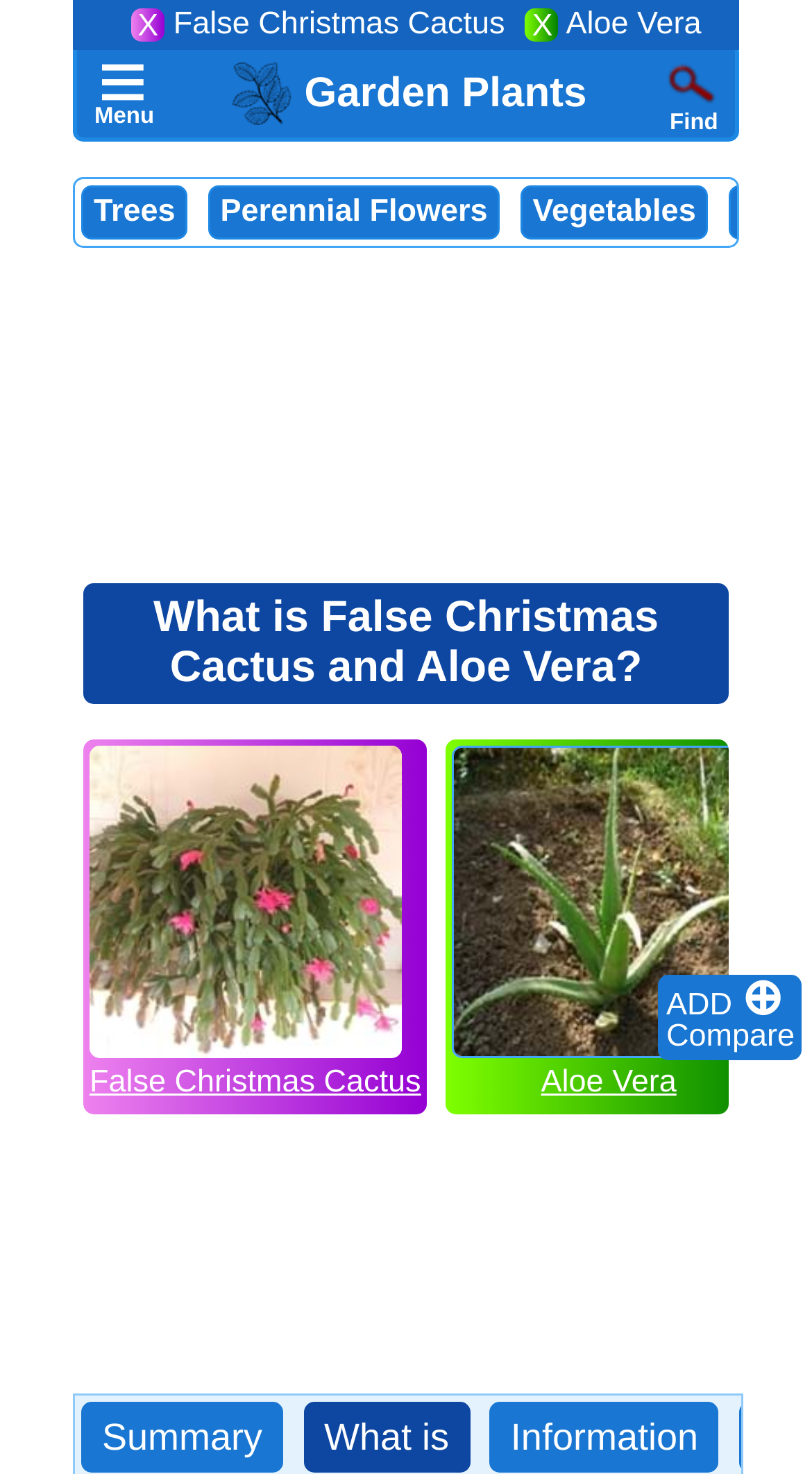Identify the bounding box coordinates of the region that should be clicked to execute the following instruction: "Compare garden plants".

[0.821, 0.691, 0.979, 0.715]